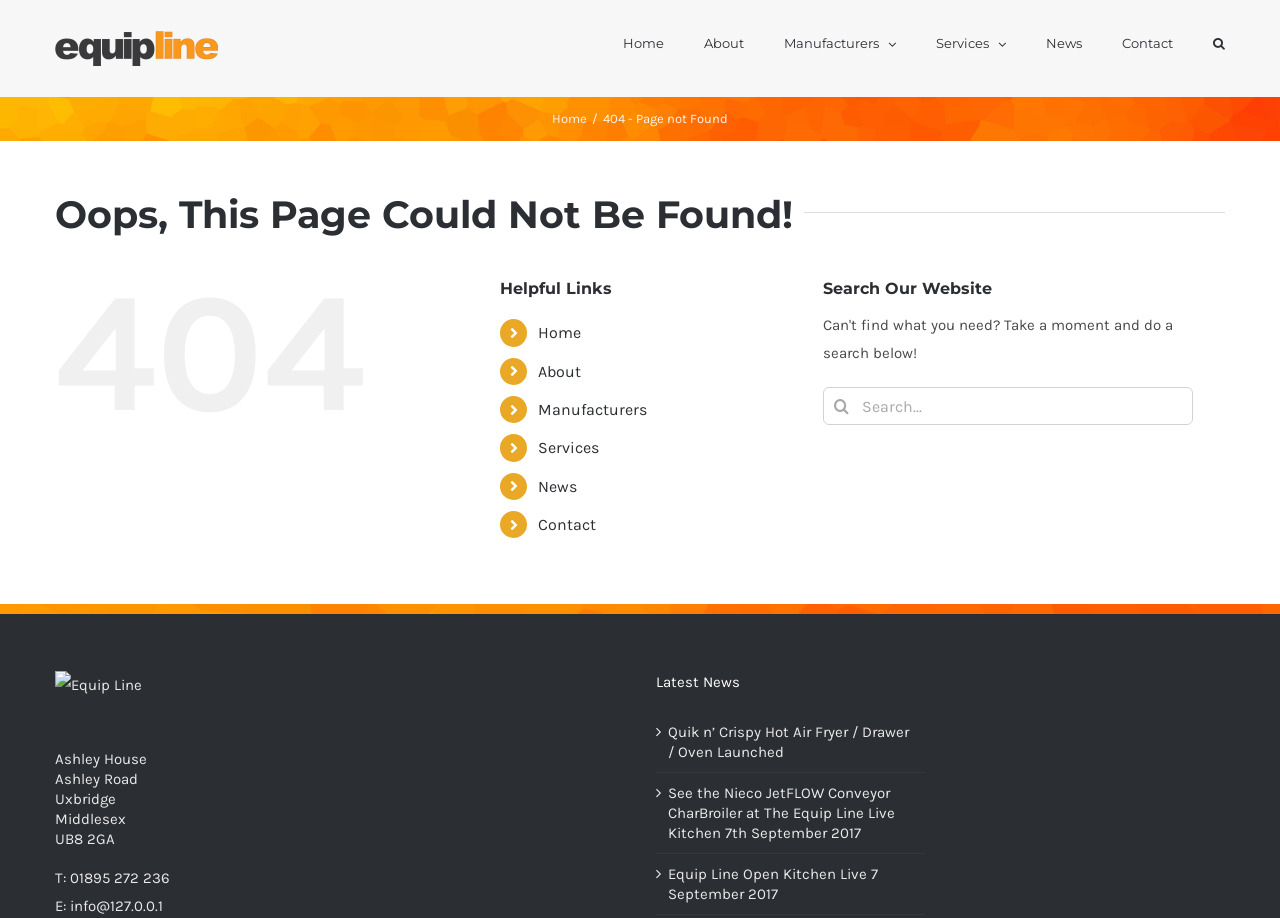Observe the image and answer the following question in detail: What is the address of the company?

The address of the company is displayed at the bottom left corner of the page, and it is a series of static texts that provide the full address of the company.